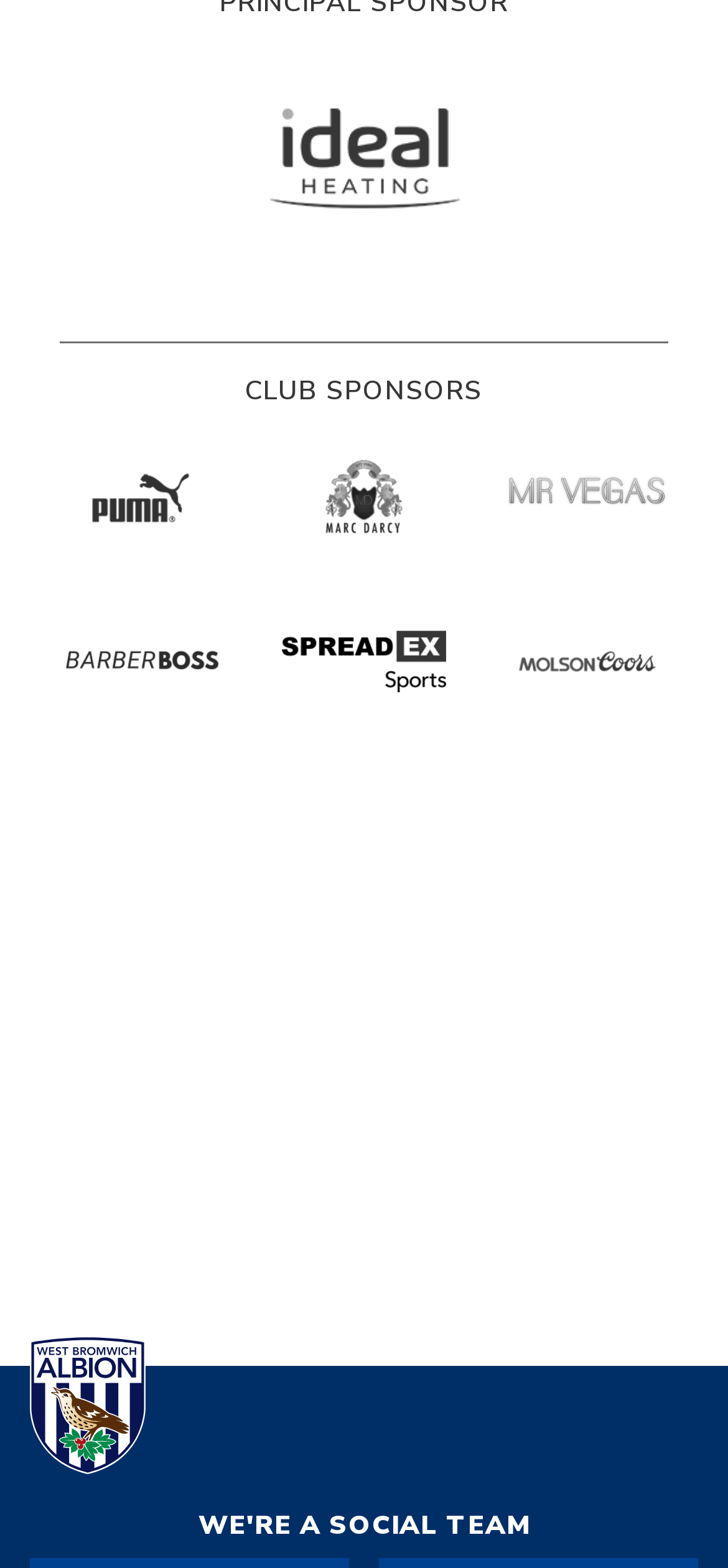What is the first sponsor listed?
Please utilize the information in the image to give a detailed response to the question.

I looked at the first link under the 'CLUB SPONSORS' heading, and it is labeled 'Ideal Heating'.